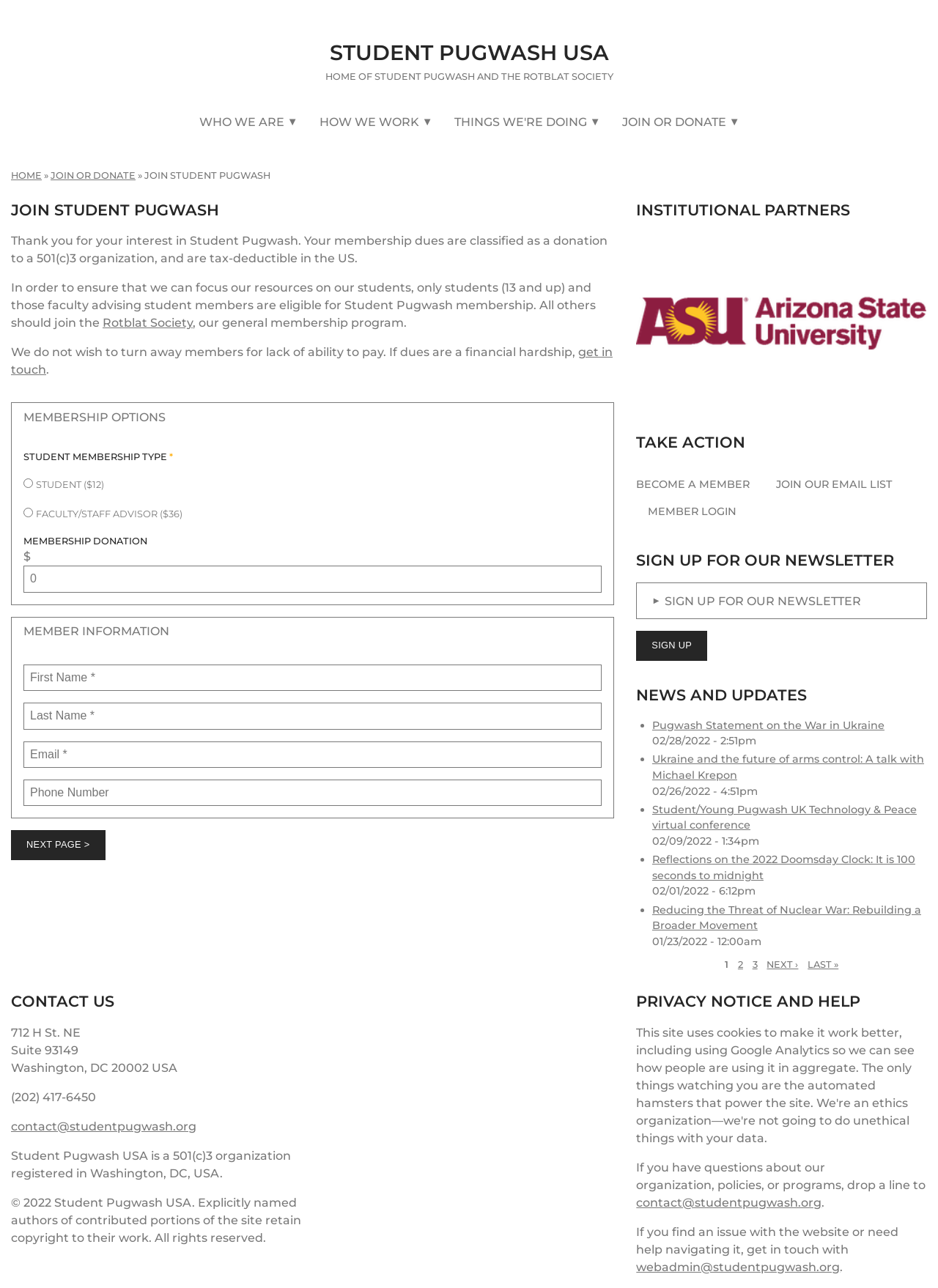Please specify the bounding box coordinates of the element that should be clicked to execute the given instruction: 'Click the 'Sign up' button'. Ensure the coordinates are four float numbers between 0 and 1, expressed as [left, top, right, bottom].

[0.678, 0.49, 0.754, 0.513]